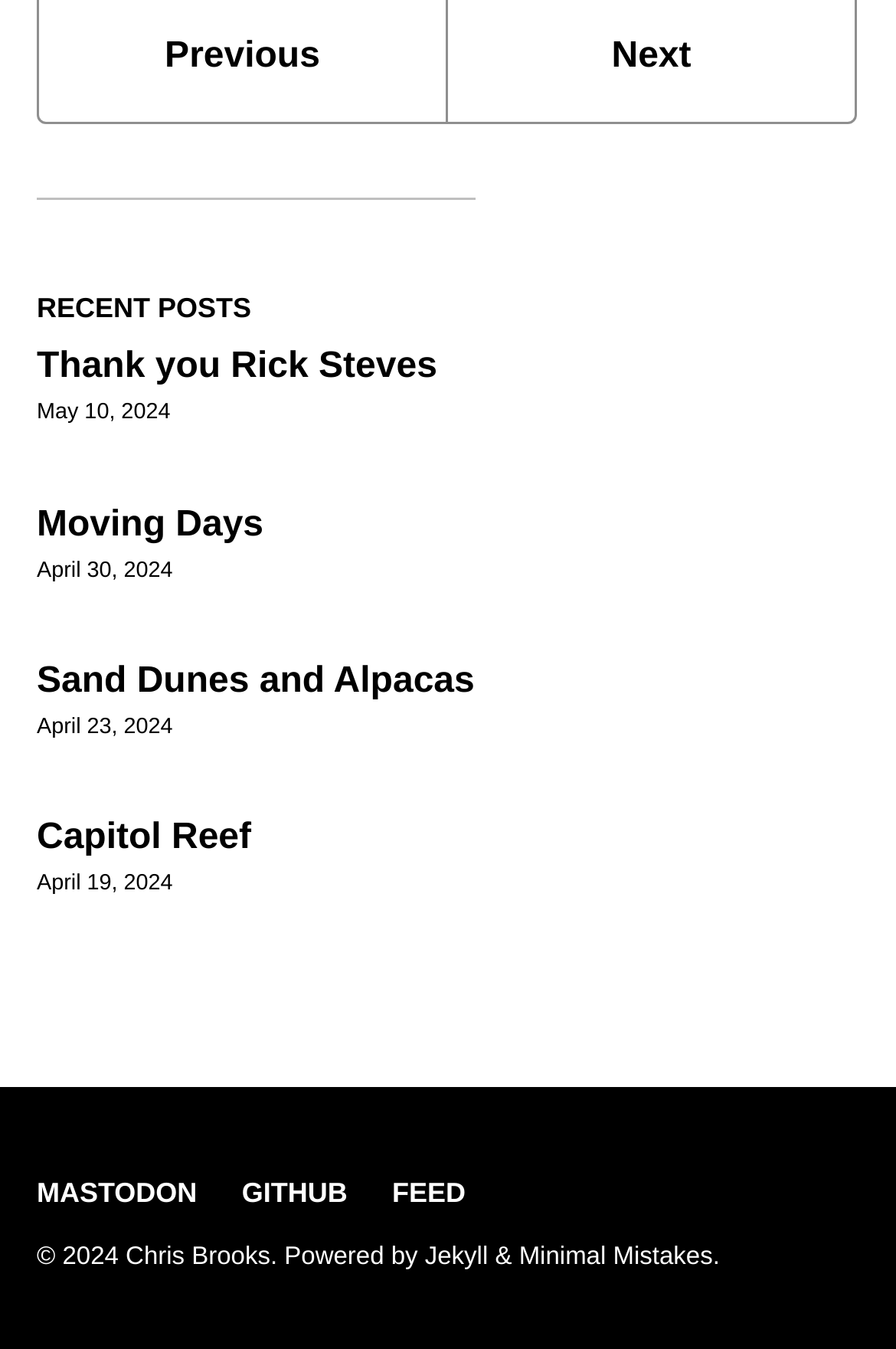Identify the bounding box of the UI element described as follows: "Capitol Reef". Provide the coordinates as four float numbers in the range of 0 to 1 [left, top, right, bottom].

[0.041, 0.607, 0.28, 0.636]